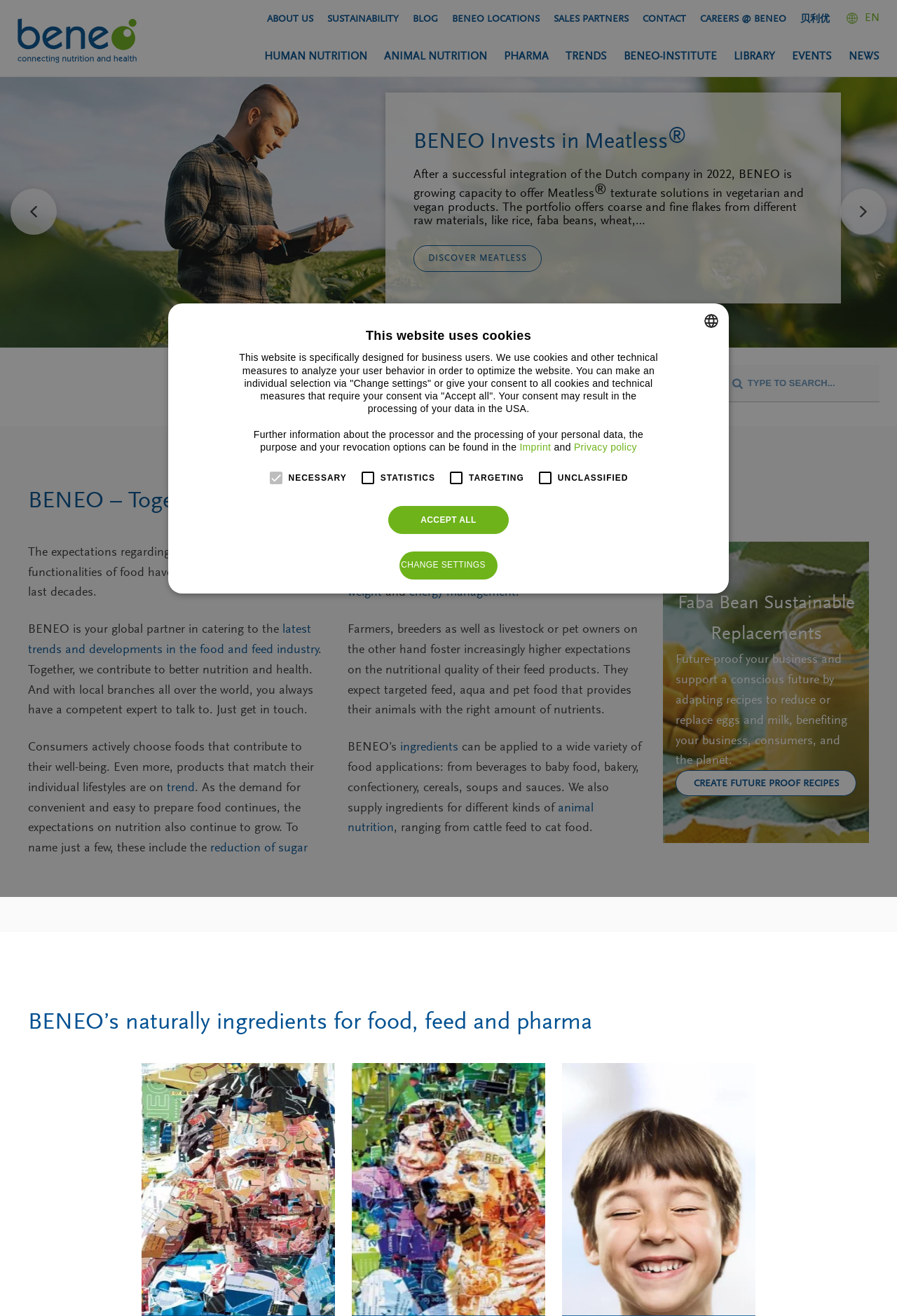What is the last link in the 'HUMAN NUTRITION' section? Observe the screenshot and provide a one-word or short phrase answer.

Meatless Texturates